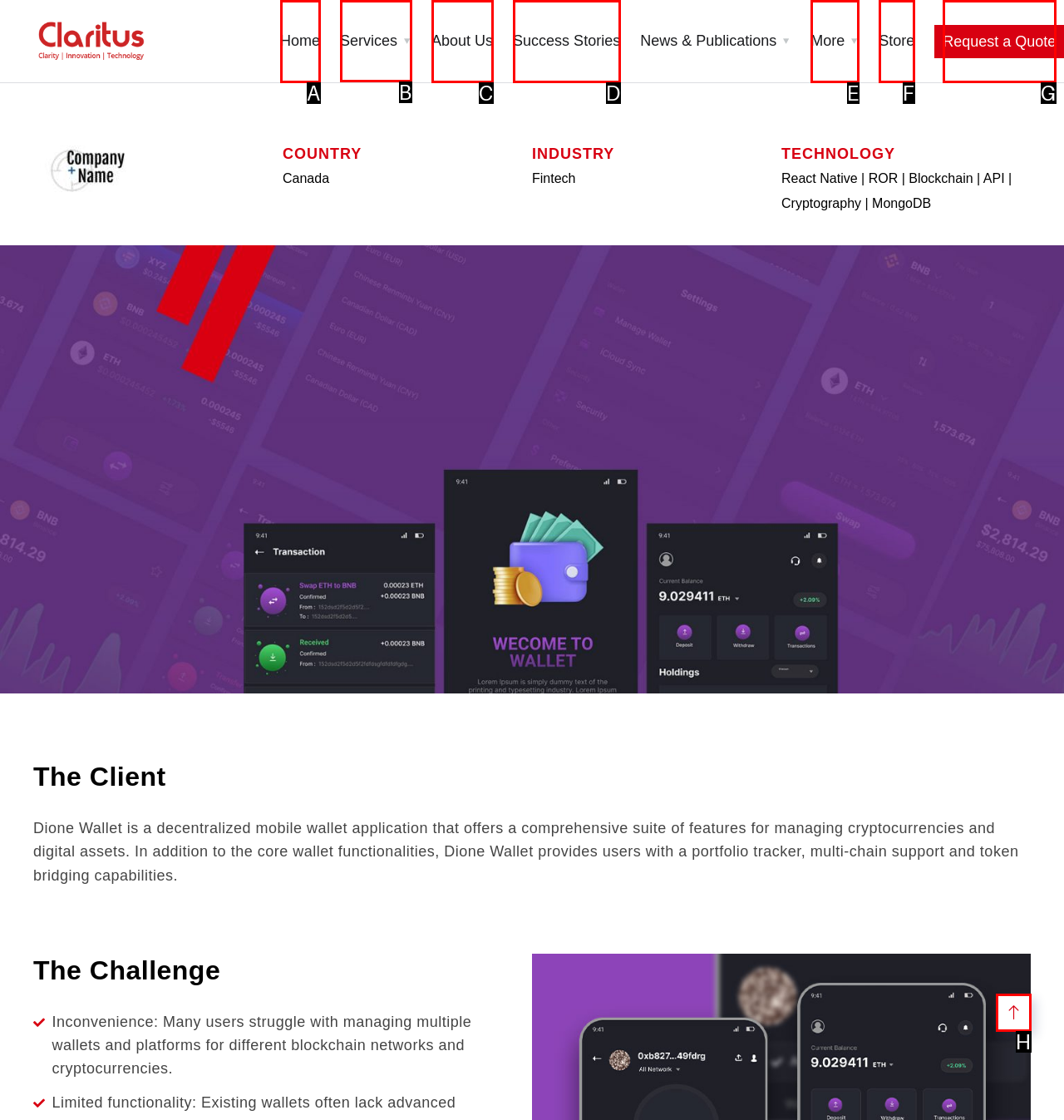Point out the HTML element I should click to achieve the following: Click on Services Reply with the letter of the selected element.

B